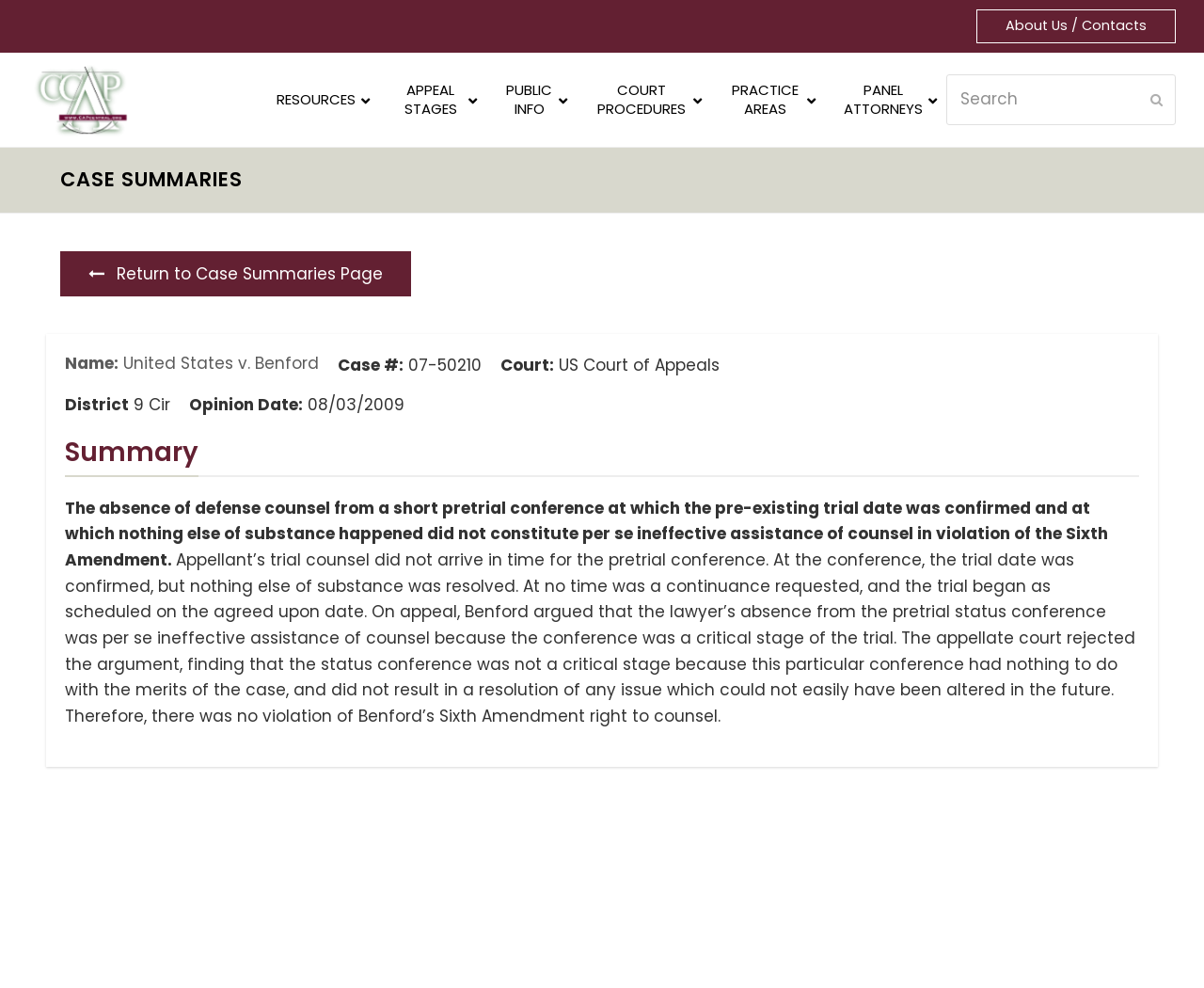What is the case number?
Give a single word or phrase answer based on the content of the image.

07-50210